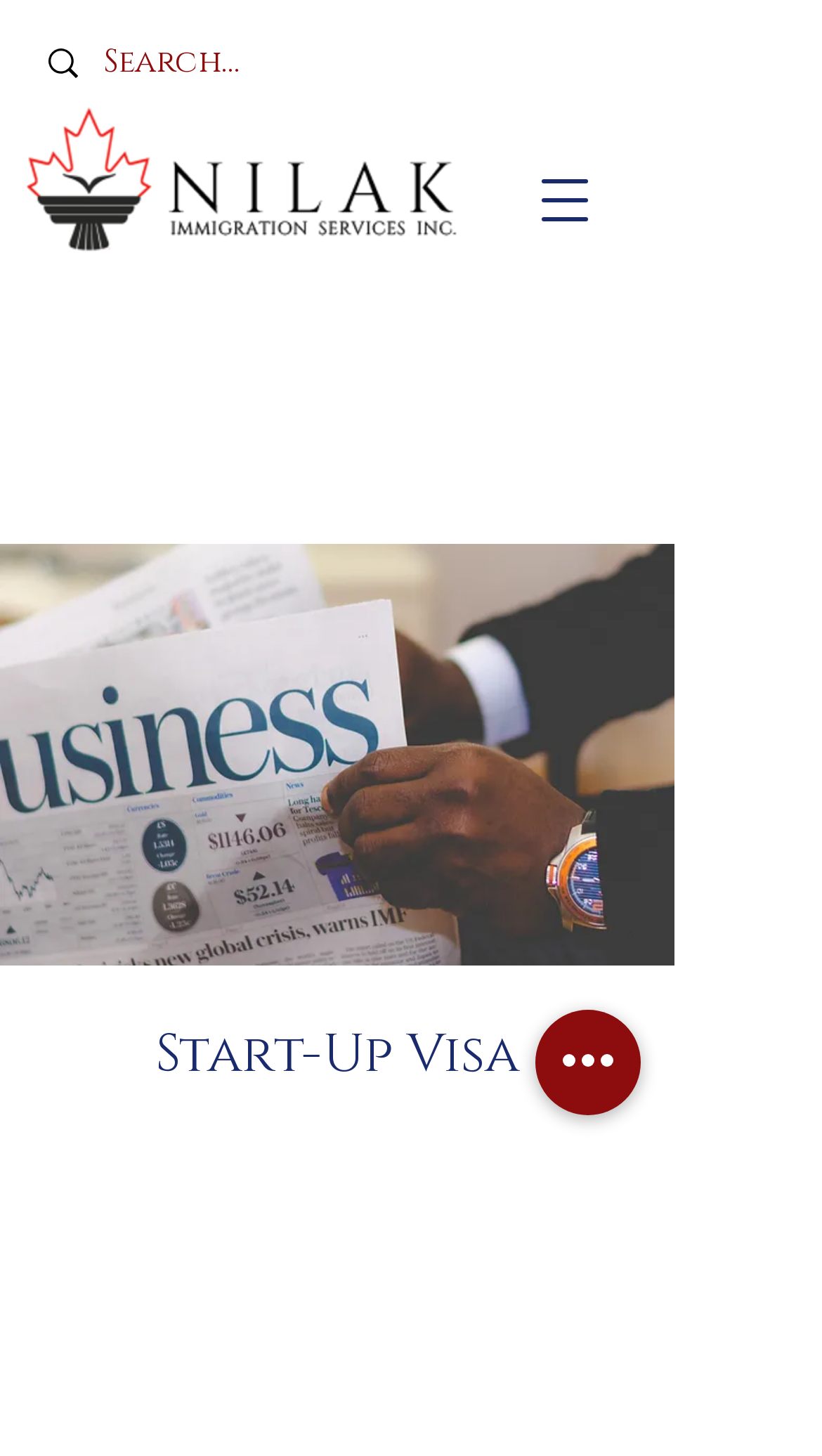Given the description: "aria-label="Quick actions"", determine the bounding box coordinates of the UI element. The coordinates should be formatted as four float numbers between 0 and 1, [left, top, right, bottom].

[0.651, 0.694, 0.779, 0.766]